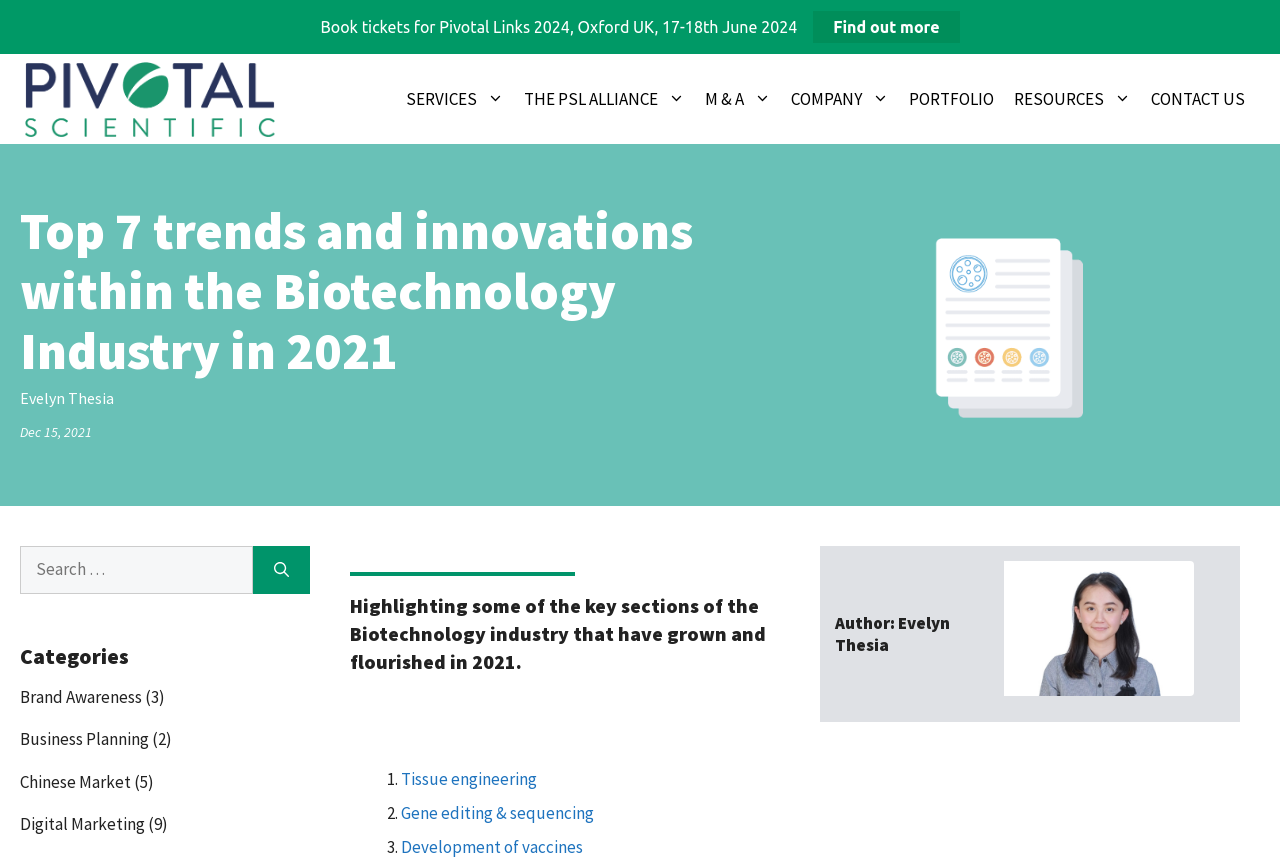Locate the bounding box coordinates of the segment that needs to be clicked to meet this instruction: "Read about tissue engineering".

[0.313, 0.896, 0.42, 0.921]